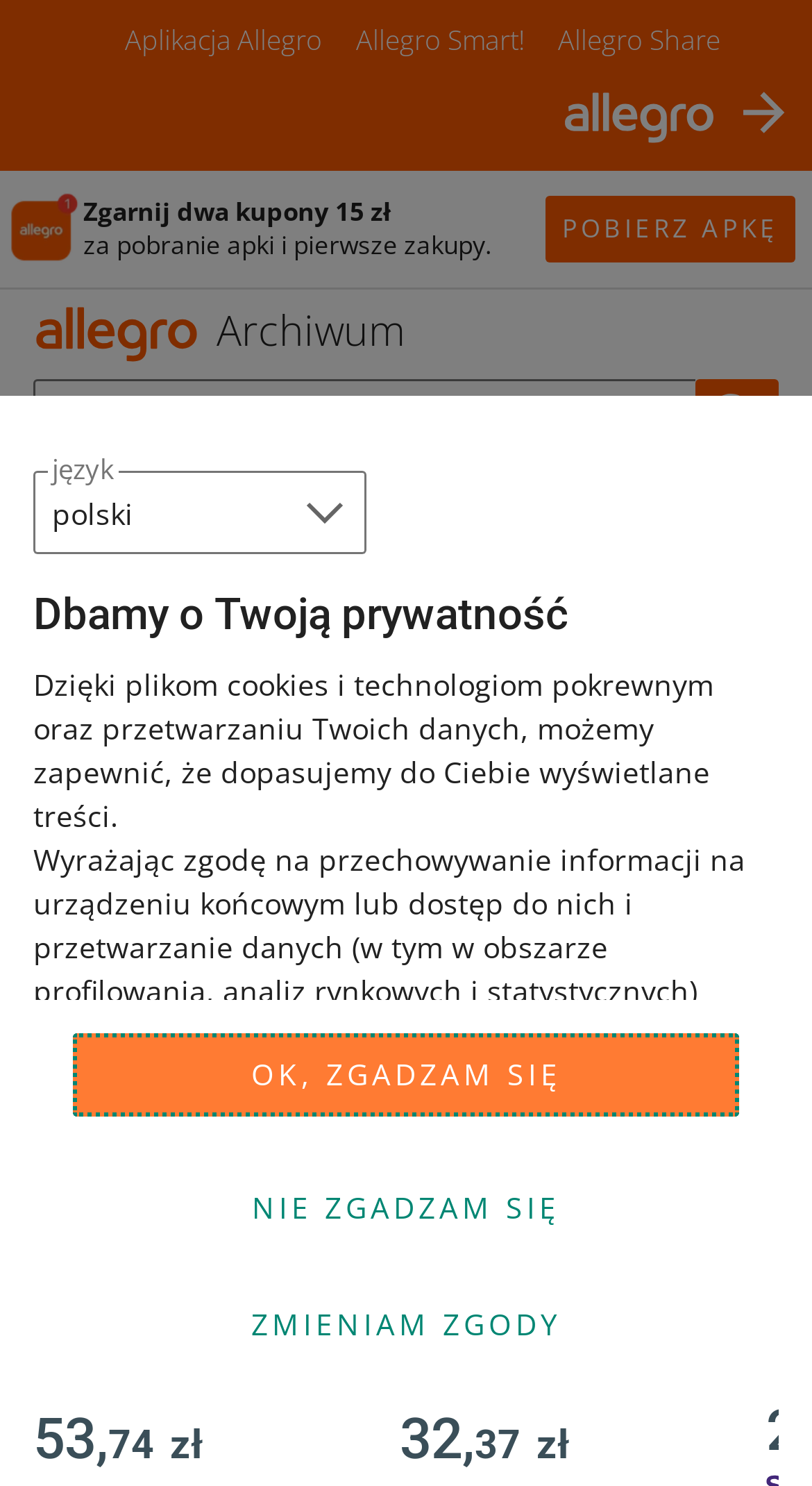Select the bounding box coordinates of the element I need to click to carry out the following instruction: "Download the app".

[0.672, 0.132, 0.979, 0.177]